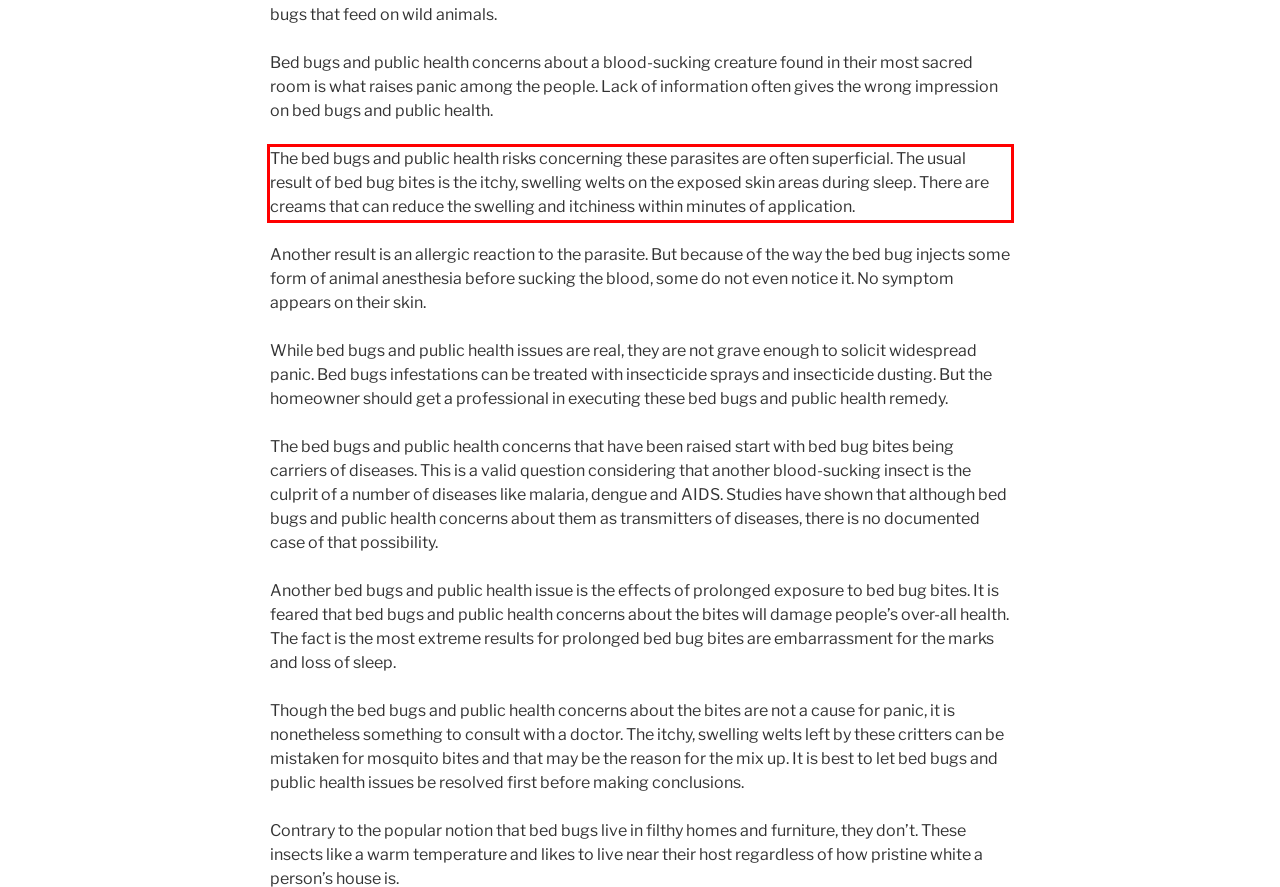Please examine the screenshot of the webpage and read the text present within the red rectangle bounding box.

The bed bugs and public health risks concerning these parasites are often superficial. The usual result of bed bug bites is the itchy, swelling welts on the exposed skin areas during sleep. There are creams that can reduce the swelling and itchiness within minutes of application.